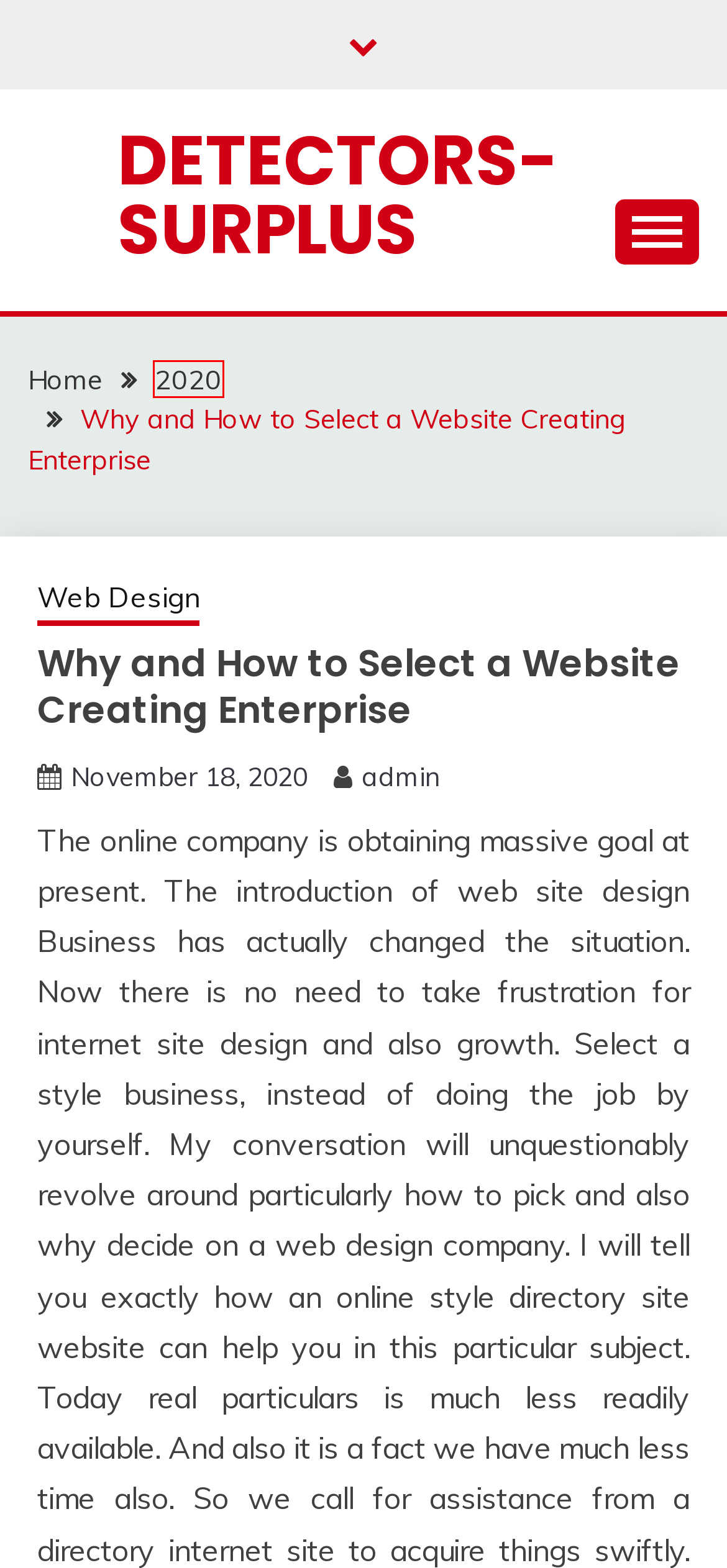You are looking at a webpage screenshot with a red bounding box around an element. Pick the description that best matches the new webpage after interacting with the element in the red bounding box. The possible descriptions are:
A. May 2021 – Detectors-surplus
B. Denver Web Design | Diverse Programmers LLC
C. Web Design – Detectors-surplus
D. admin – Detectors-surplus
E. A concise history on the locksmith administration – Detectors-surplus
F. Detectors-surplus
G. 2020 – Detectors-surplus
H. March 2024 – Detectors-surplus

G